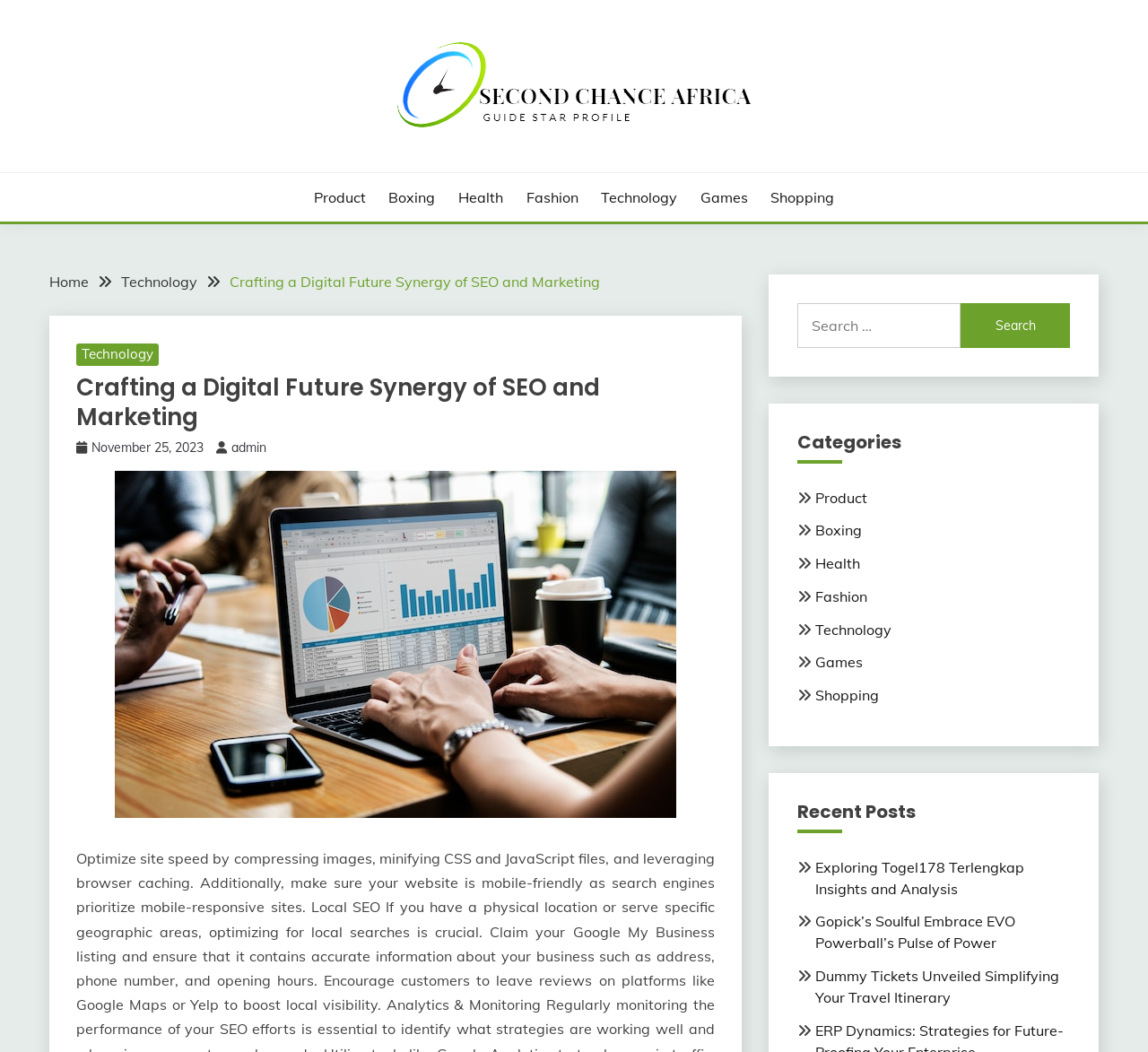Determine the bounding box coordinates of the clickable element to complete this instruction: "Check the 'Recent Posts'". Provide the coordinates in the format of four float numbers between 0 and 1, [left, top, right, bottom].

[0.694, 0.762, 0.932, 0.792]